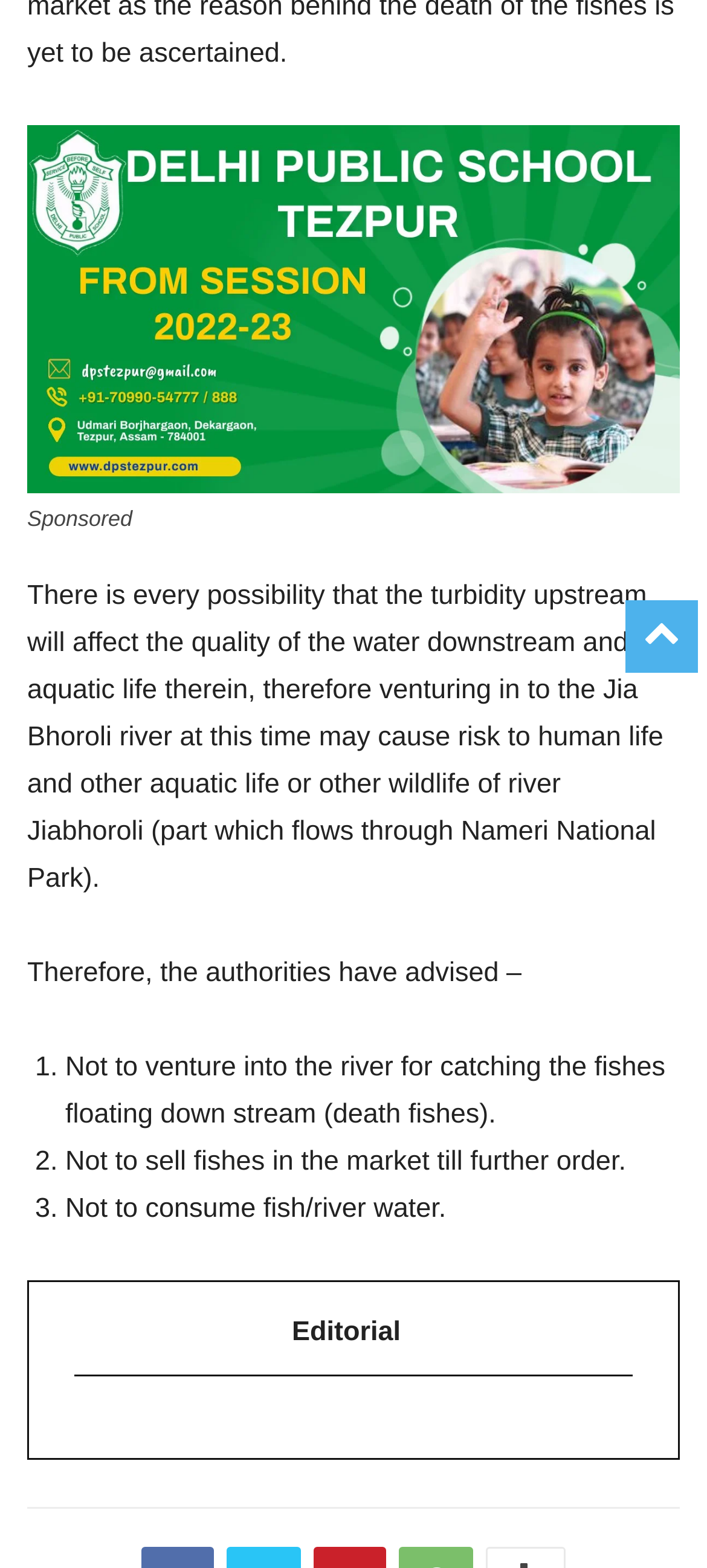Can you show the bounding box coordinates of the region to click on to complete the task described in the instruction: "Click on the 'Editorial' link"?

[0.397, 0.594, 0.603, 0.619]